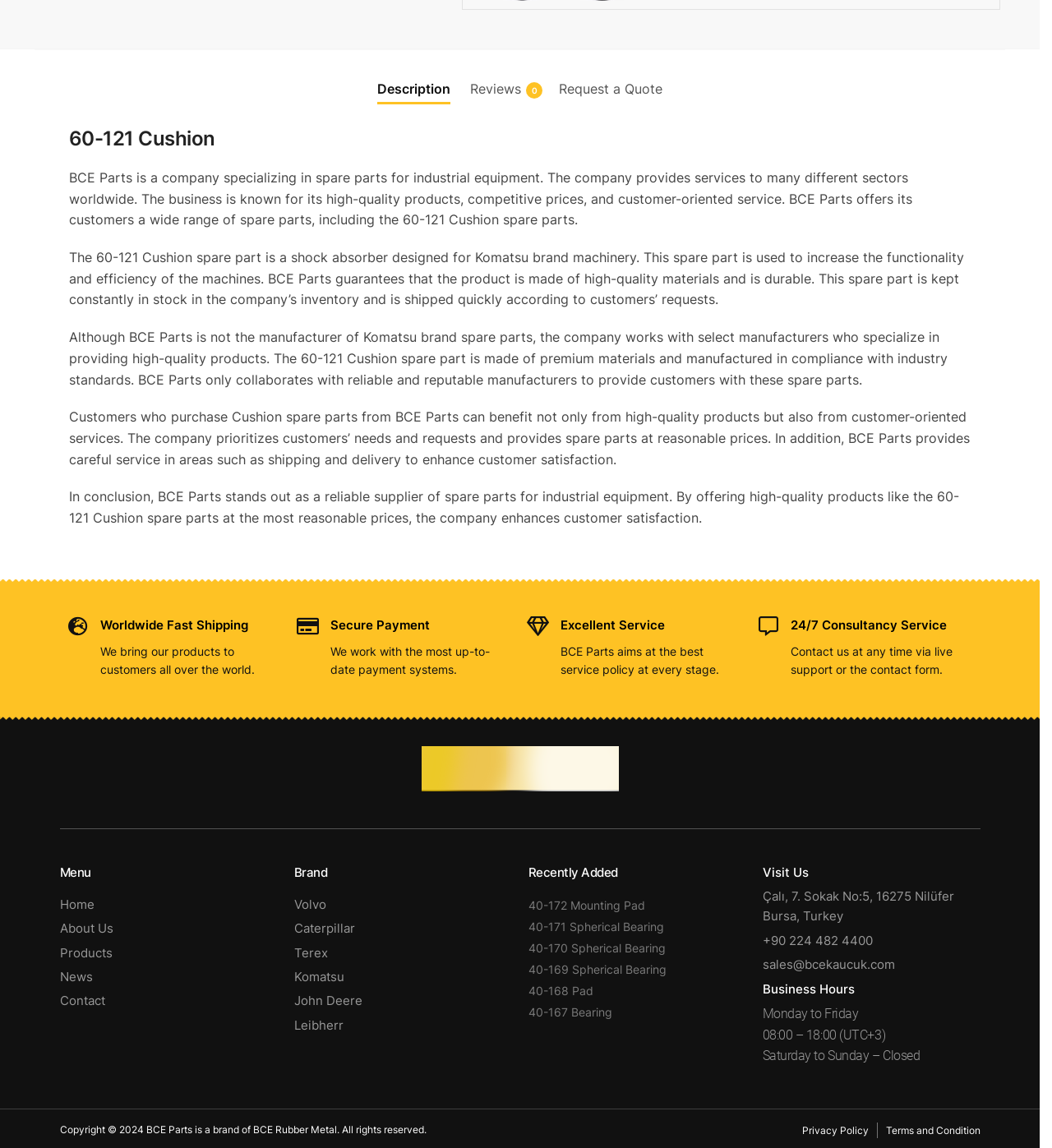What is the business hours of BCE Parts?
Please provide a comprehensive answer based on the information in the image.

The business hours of BCE Parts can be found in the section 'Business Hours', which states that they are open from Monday to Friday, 08:00 – 18:00 (UTC+3), and closed on Saturday and Sunday.